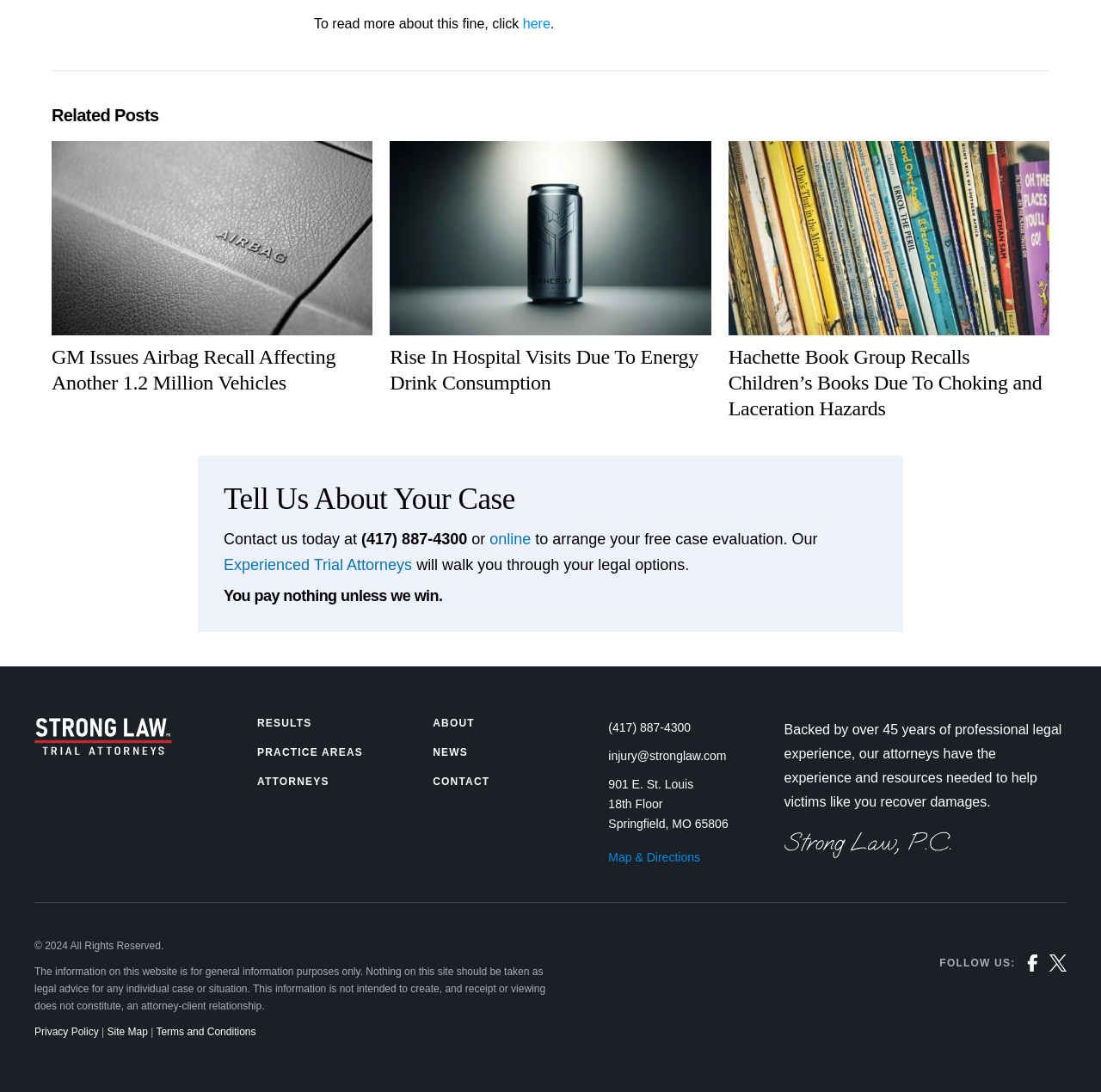Provide a one-word or brief phrase answer to the question:
How many links are there under 'Related Posts'?

3